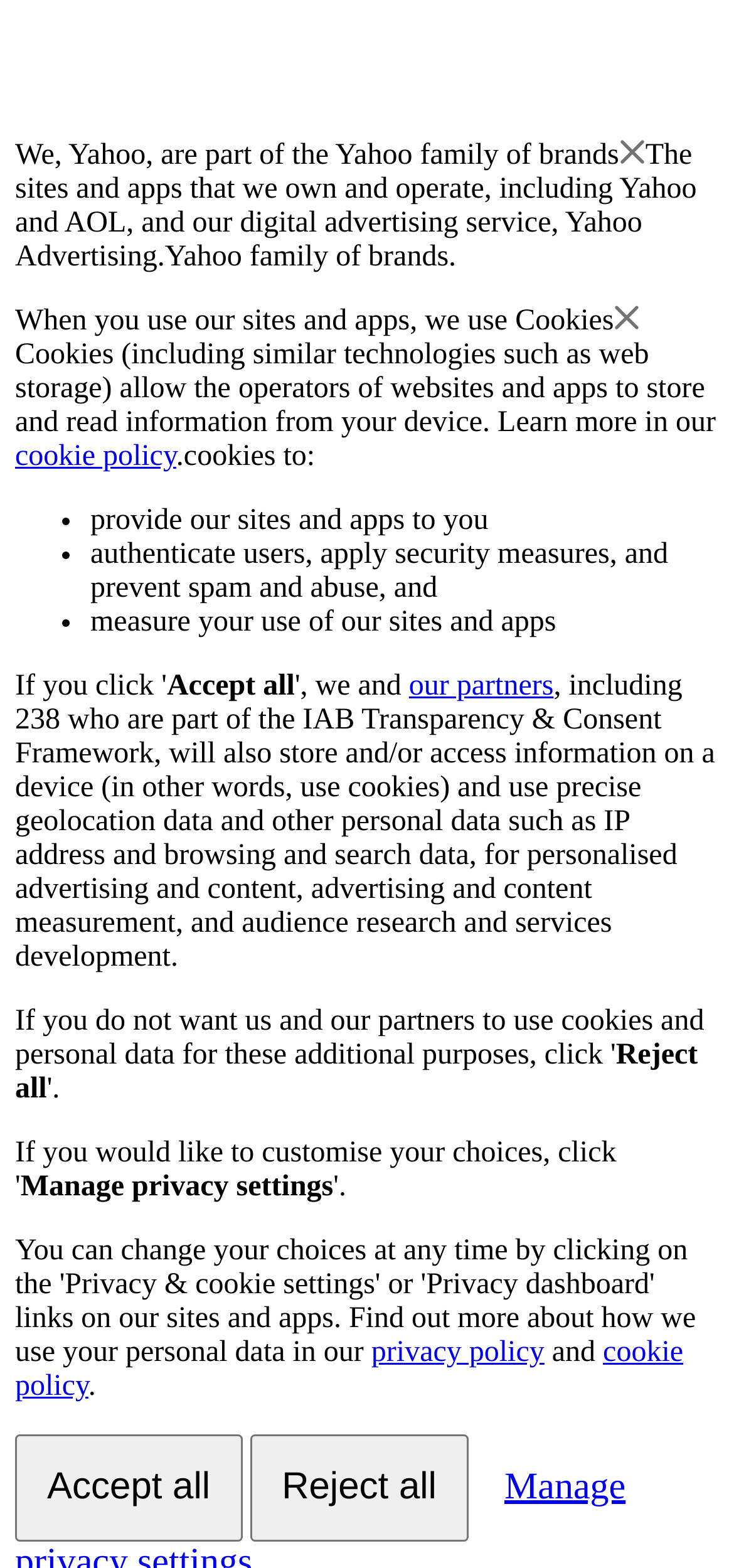Based on the element description, predict the bounding box coordinates (top-left x, top-left y, bottom-right x, bottom-right y) for the UI element in the screenshot: Accept all

[0.021, 0.915, 0.33, 0.983]